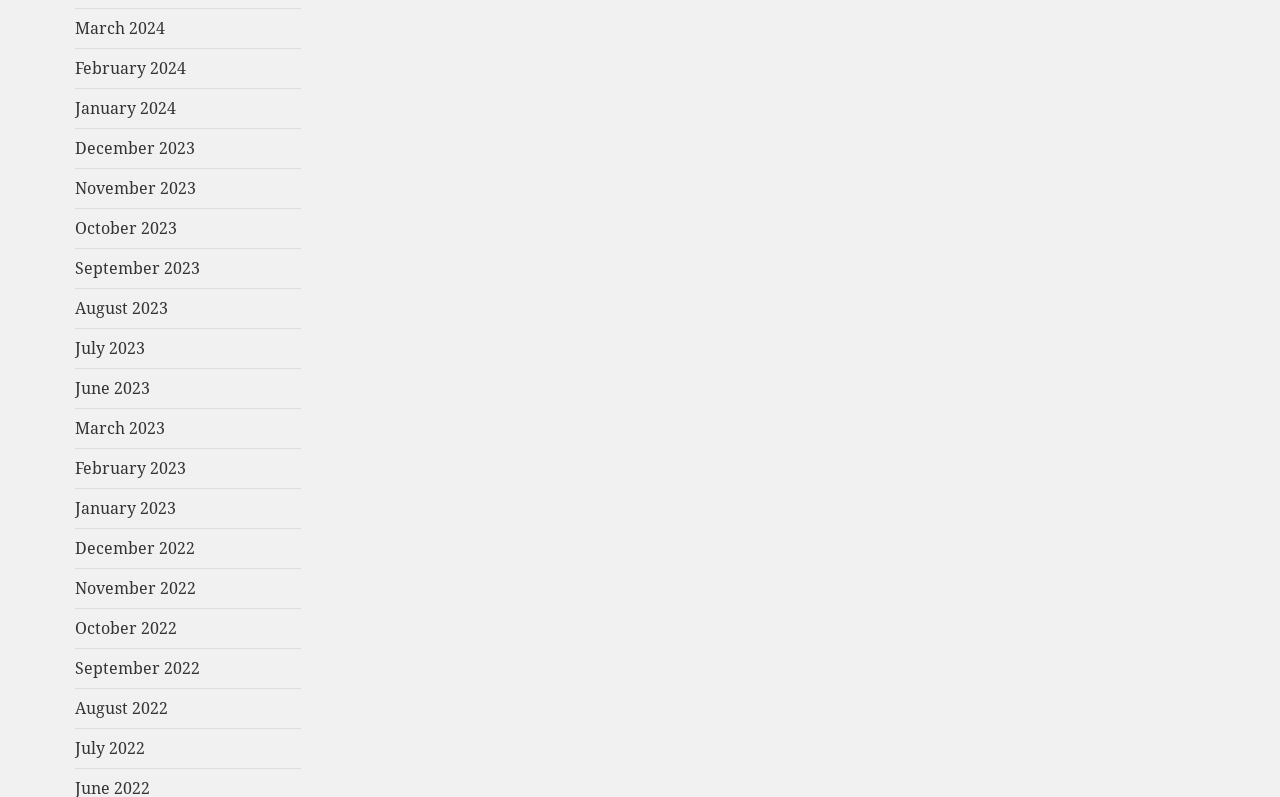Indicate the bounding box coordinates of the clickable region to achieve the following instruction: "check January 2024."

[0.059, 0.122, 0.138, 0.15]